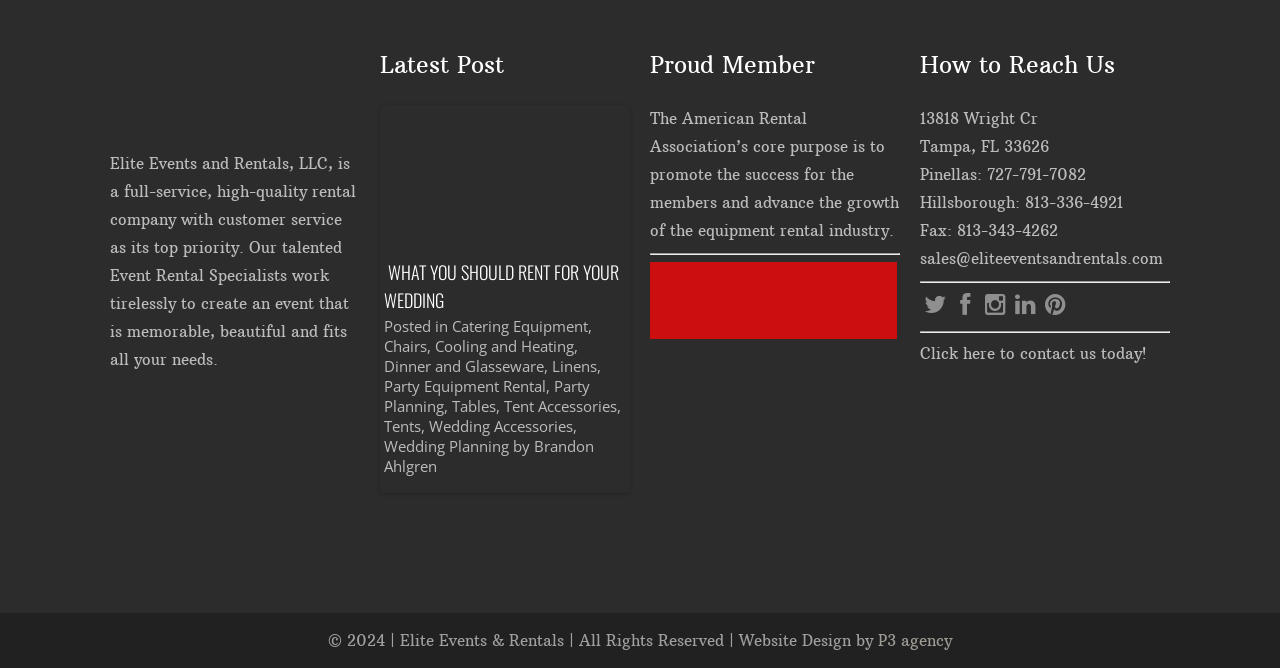Based on the visual content of the image, answer the question thoroughly: How many latest posts are displayed on the webpage?

The number of latest posts can be found by counting the number of heading elements with the text 'BUDGETING 101 FOR YOUR NEXT EVENT', 'WHAT YOU SHOULD RENT FOR YOUR WEDDING', and 'EVENT RENTALS: TAKE YOUR EVENTS TO THE NEXT LEVEL'.